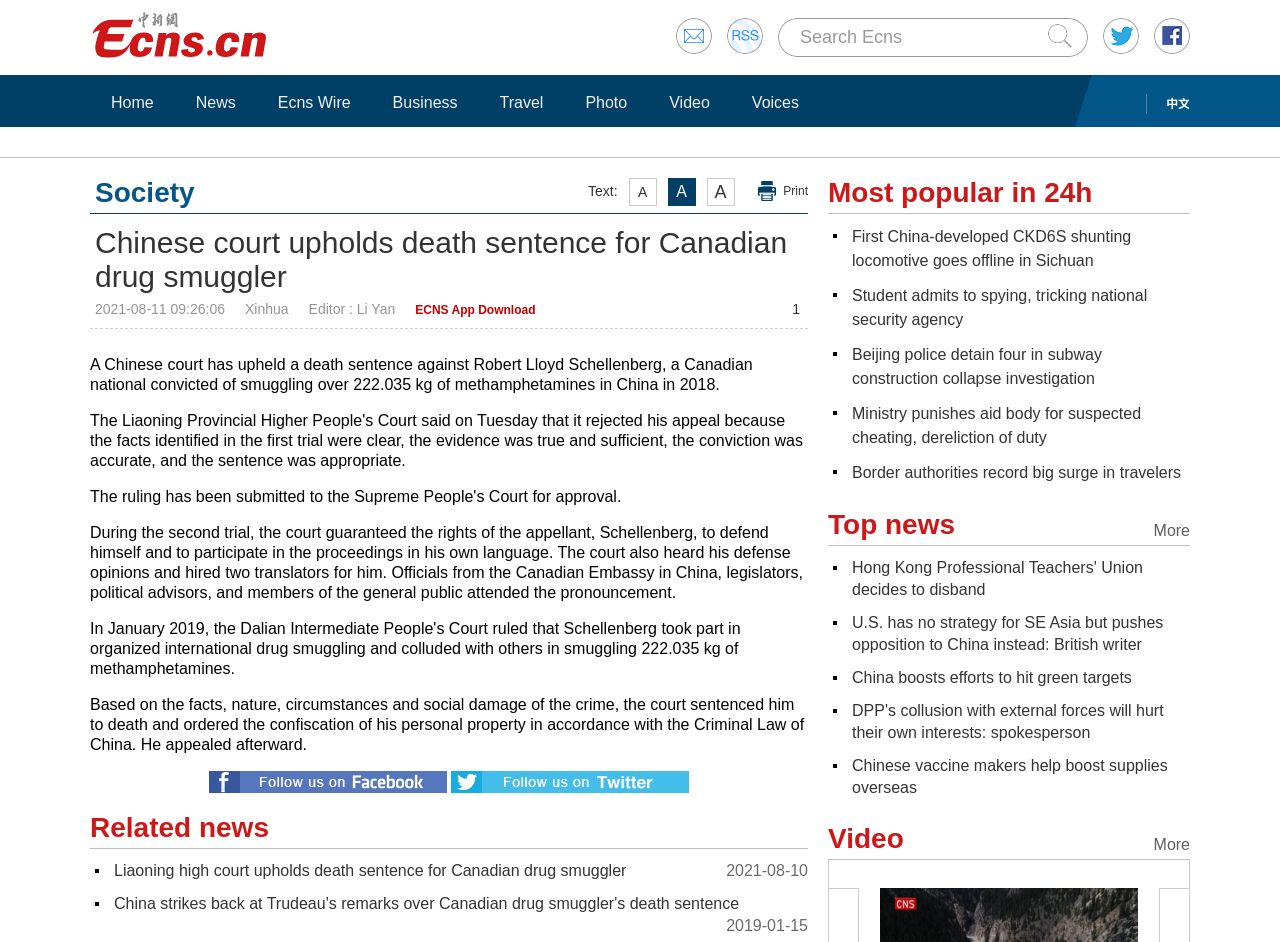Determine the bounding box coordinates of the element's region needed to click to follow the instruction: "Search Ecns". Provide these coordinates as four float numbers between 0 and 1, formatted as [left, top, right, bottom].

[0.625, 0.029, 0.705, 0.05]